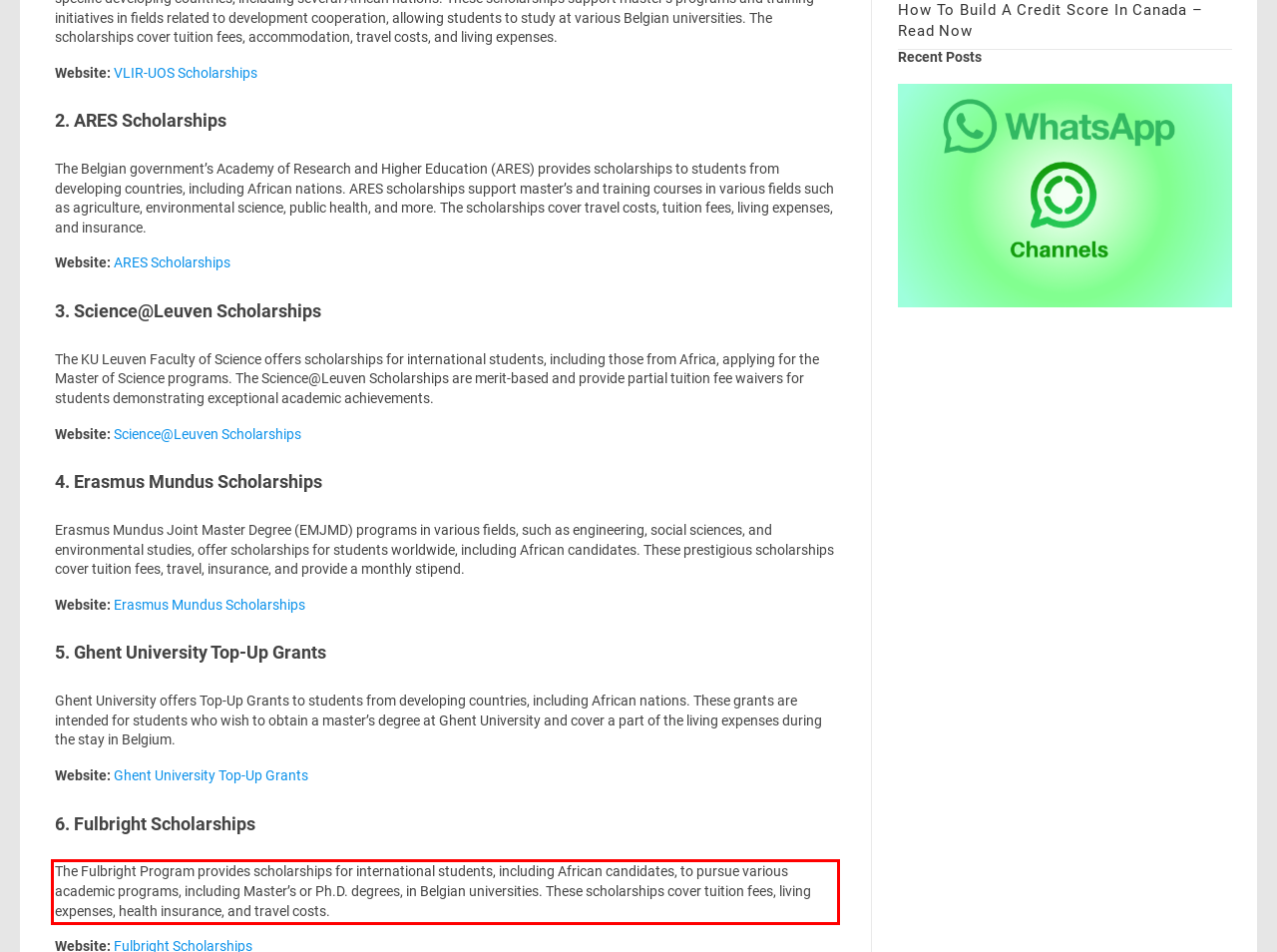Given a webpage screenshot with a red bounding box, perform OCR to read and deliver the text enclosed by the red bounding box.

The Fulbright Program provides scholarships for international students, including African candidates, to pursue various academic programs, including Master’s or Ph.D. degrees, in Belgian universities. These scholarships cover tuition fees, living expenses, health insurance, and travel costs.